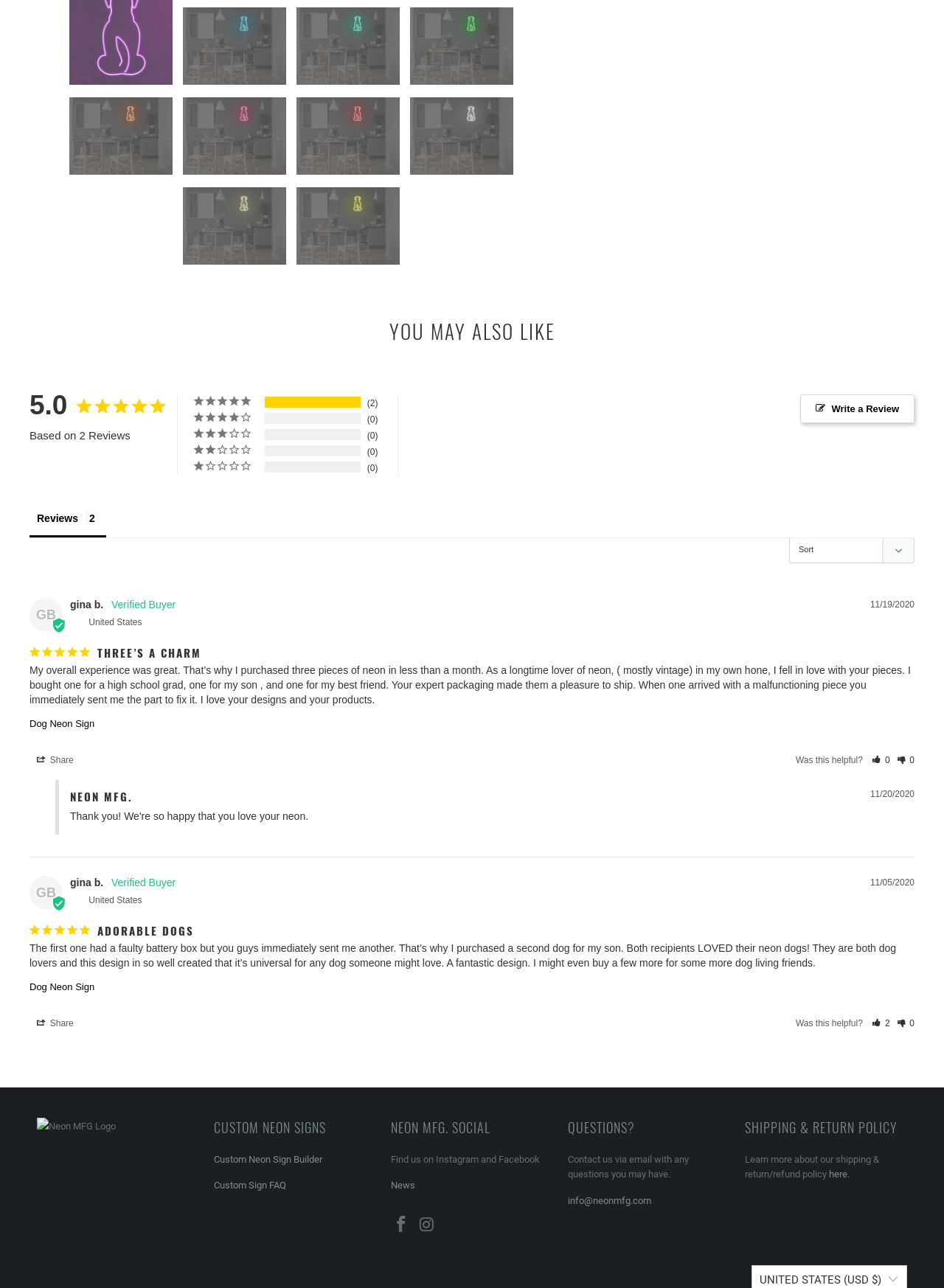How many reviews are displayed on this page?
Give a detailed explanation using the information visible in the image.

I counted the number of review sections on the page, each with a heading, rating, and text. There are two review sections, so I concluded that there are 2 reviews displayed on this page.